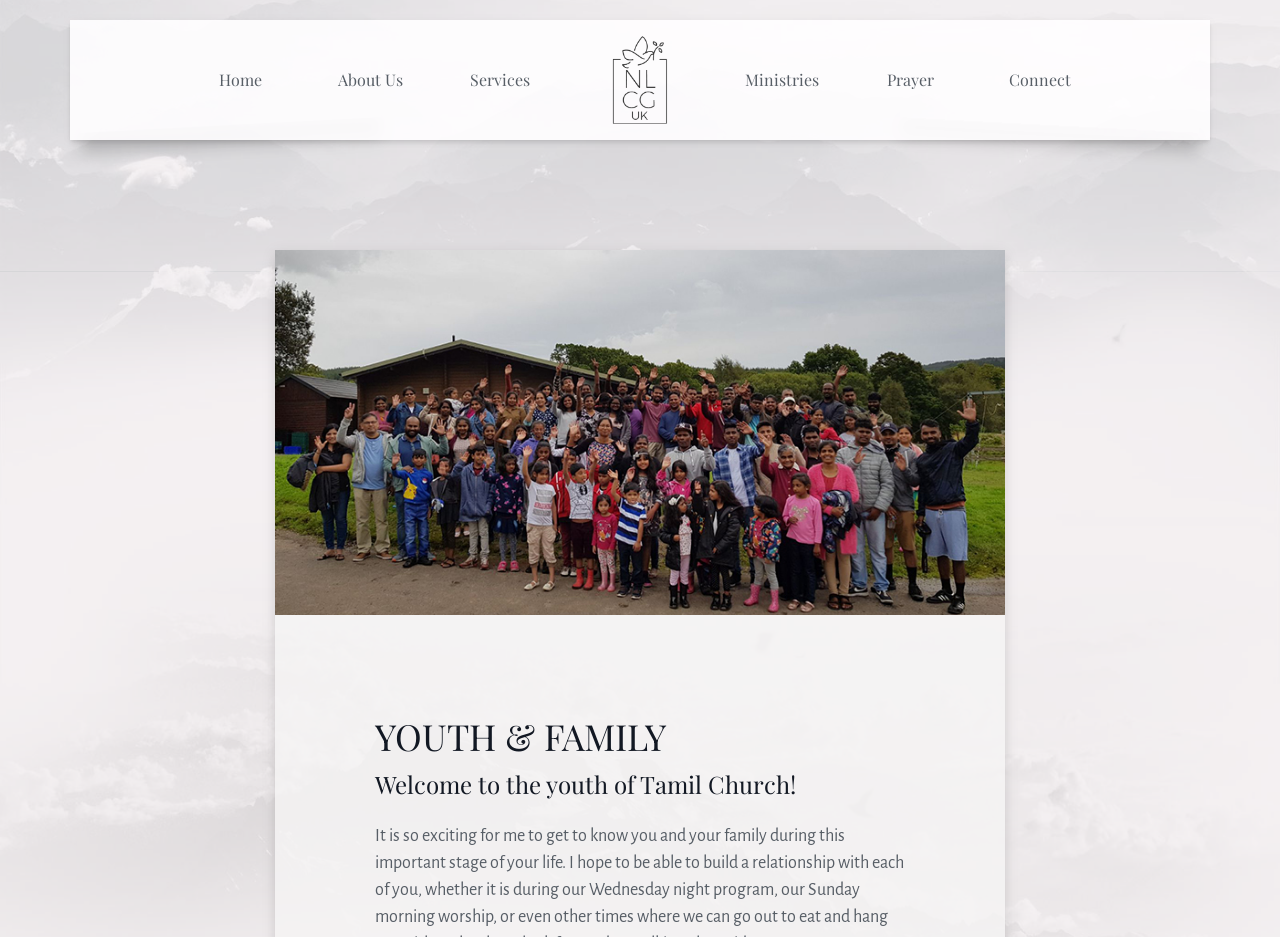What is the name of the church?
Kindly offer a detailed explanation using the data available in the image.

Based on the logo and the text 'Youth & Family | TAMILCHURCH' on the top of the webpage, it can be inferred that the name of the church is Tamil Church.